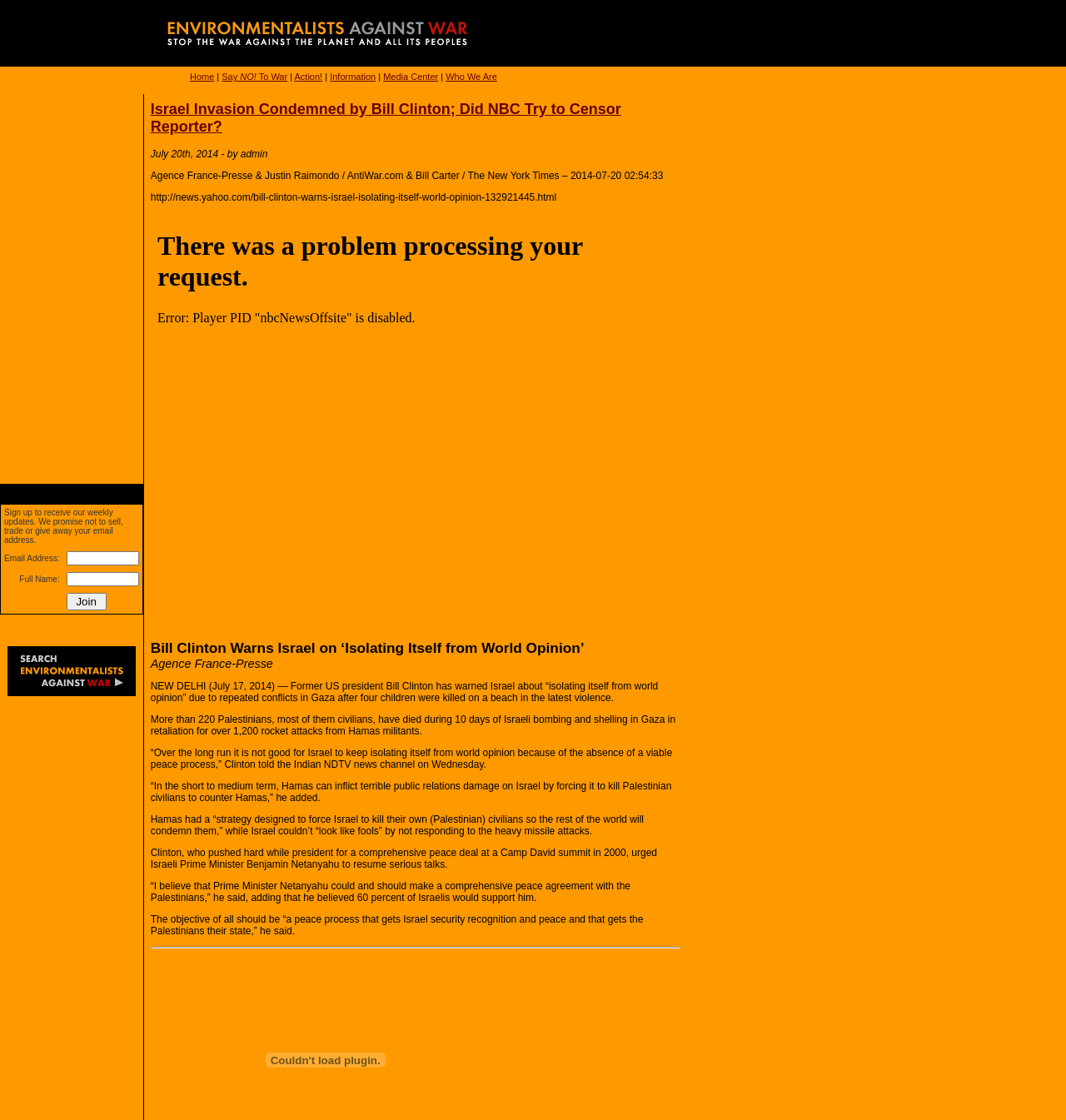Specify the bounding box coordinates (top-left x, top-left y, bottom-right x, bottom-right y) of the UI element in the screenshot that matches this description: Say NO! To War

[0.208, 0.064, 0.27, 0.073]